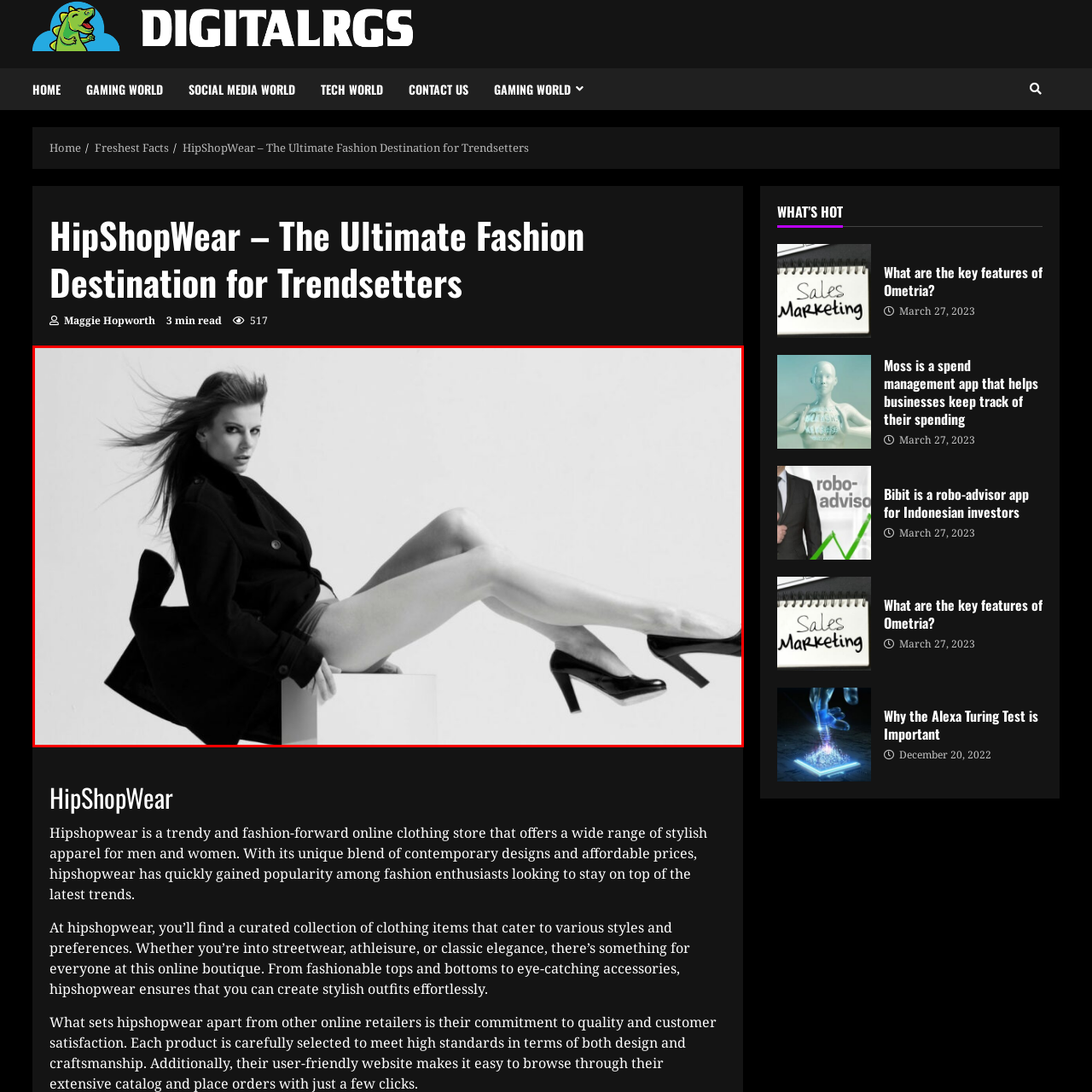What is the background of the image? Please look at the image within the red bounding box and provide a one-word or short-phrase answer based on what you see.

white